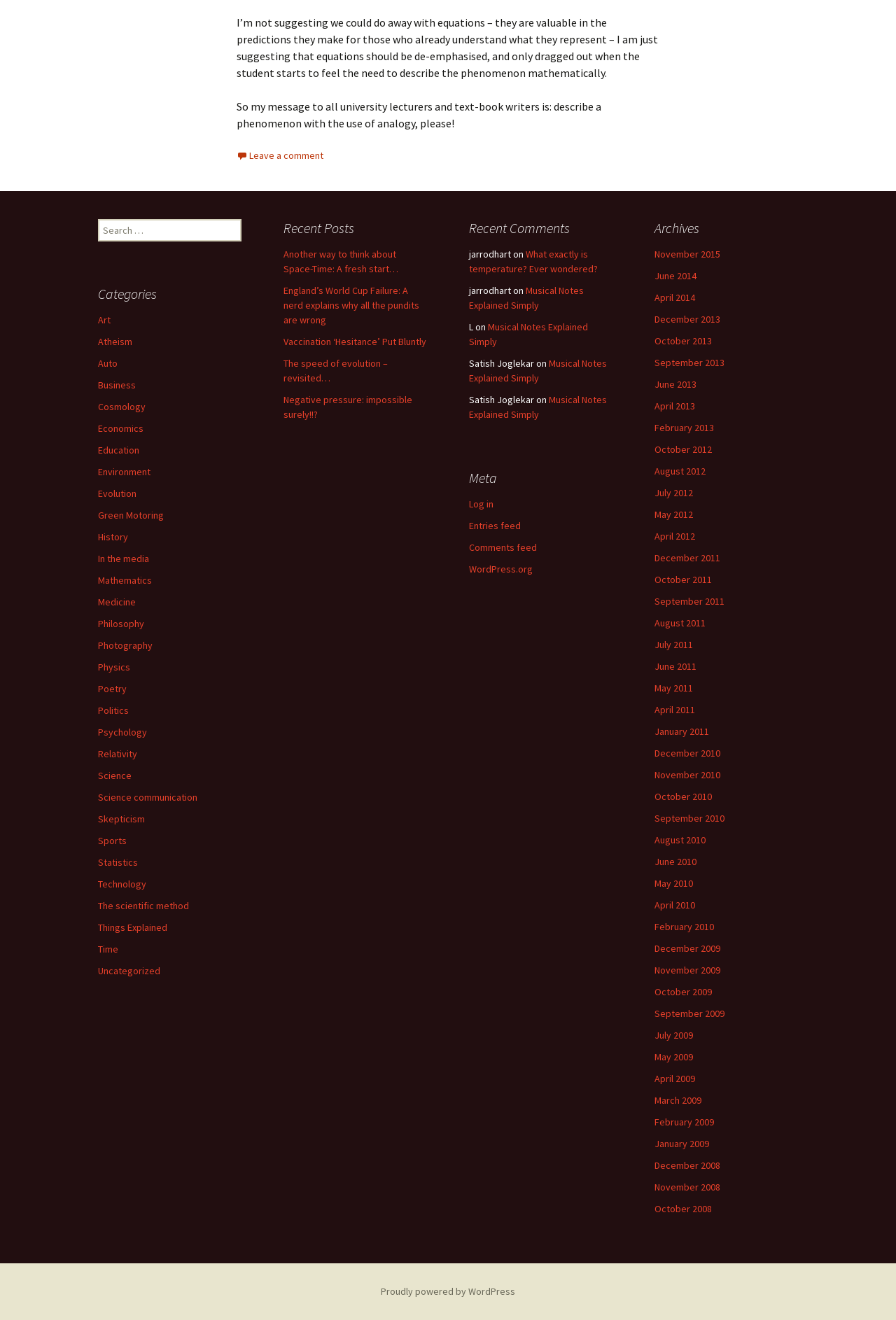Find the bounding box coordinates for the area you need to click to carry out the instruction: "Read the article about Musical Notes Explained Simply". The coordinates should be four float numbers between 0 and 1, indicated as [left, top, right, bottom].

[0.523, 0.215, 0.652, 0.236]